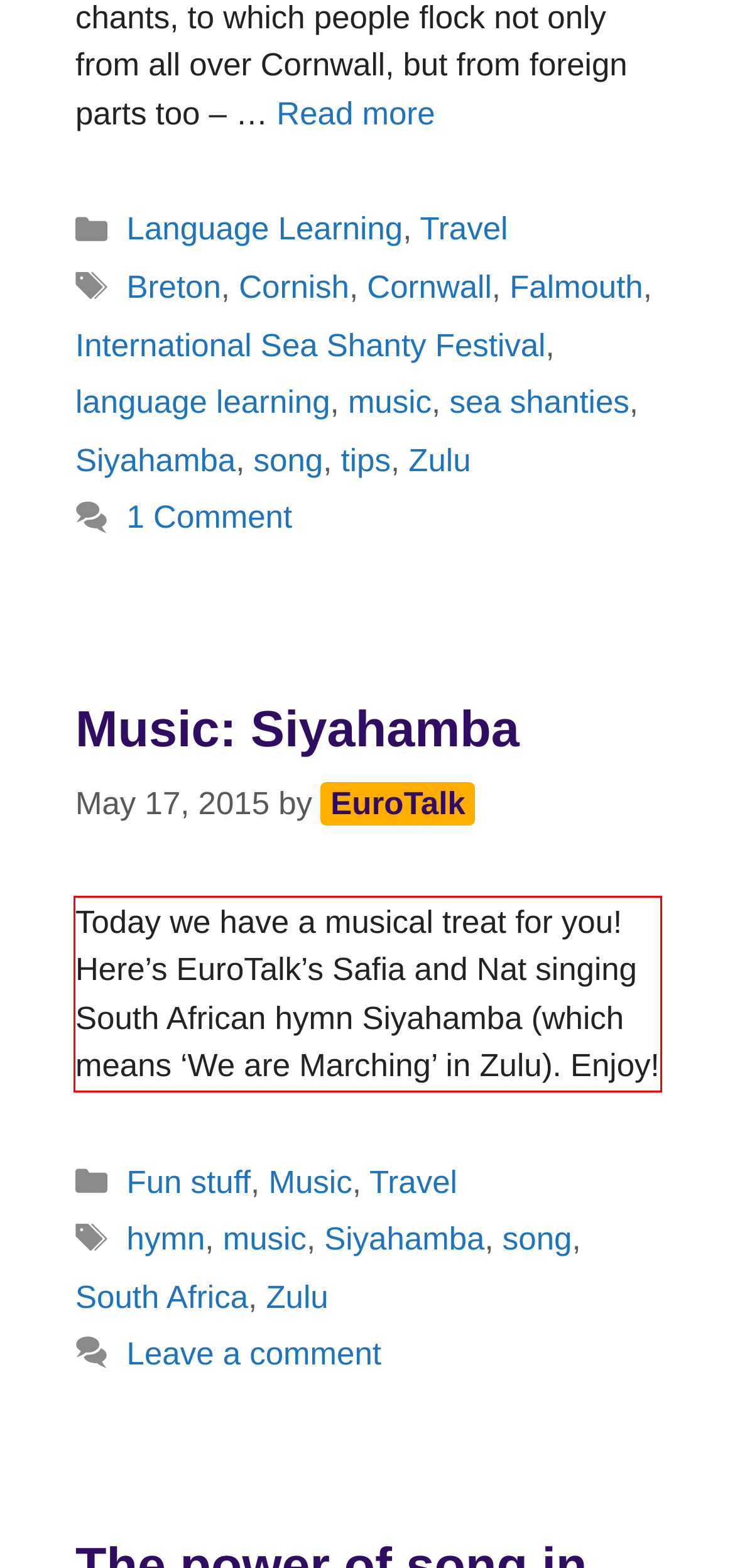Please use OCR to extract the text content from the red bounding box in the provided webpage screenshot.

Today we have a musical treat for you! Here’s EuroTalk’s Safia and Nat singing South African hymn Siyahamba (which means ‘We are Marching’ in Zulu). Enjoy!